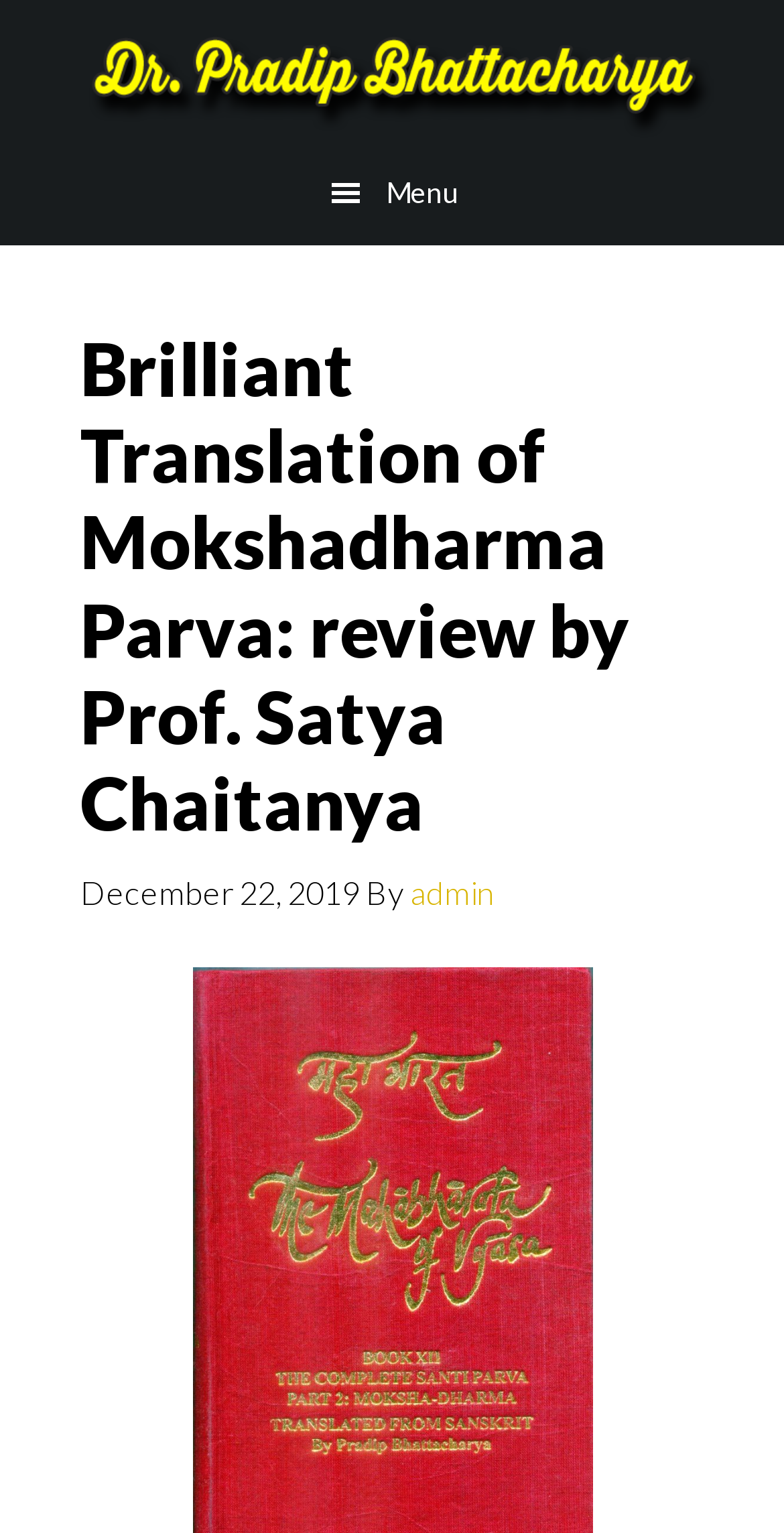When was the article published?
Based on the image, give a one-word or short phrase answer.

December 22, 2019